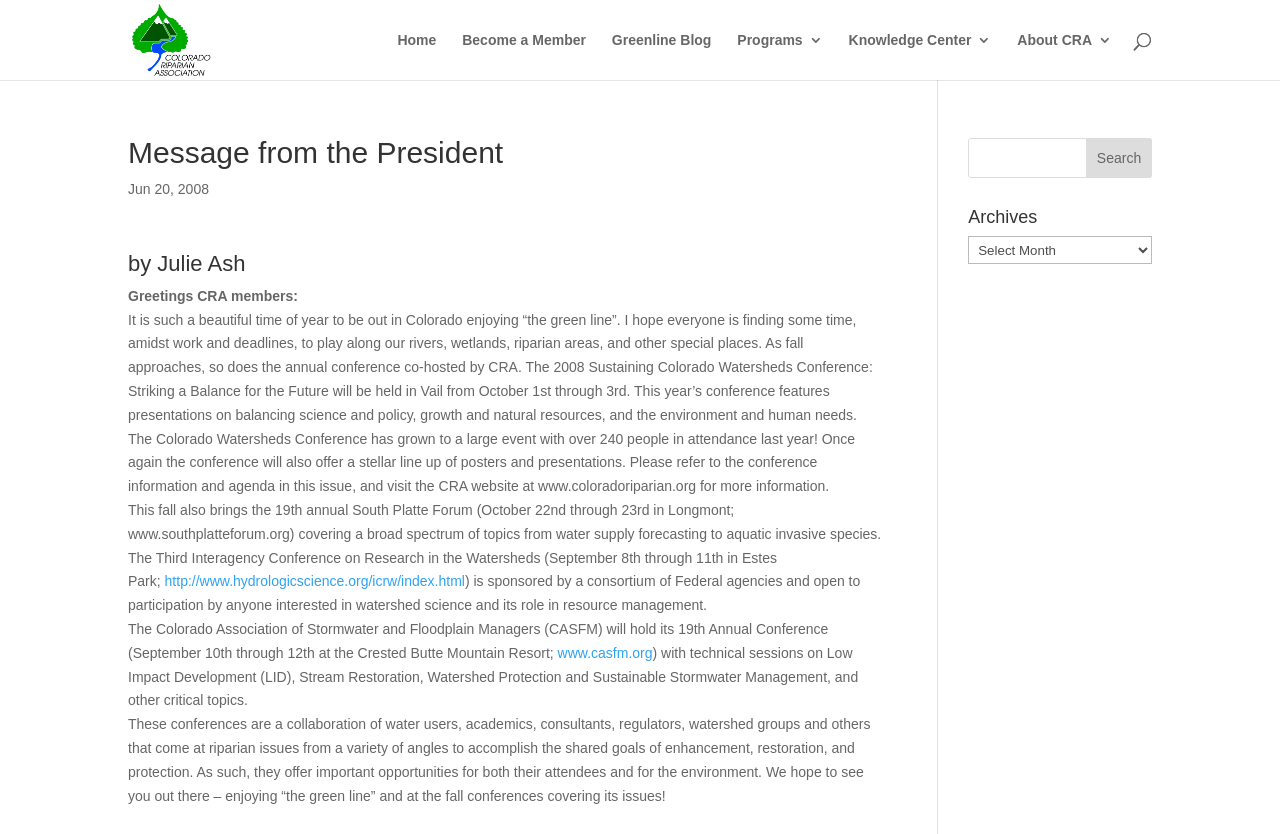Generate a thorough explanation of the webpage's elements.

The webpage is from the Colorado Riparian Association, and it features a message from the president. At the top left, there is a logo of the Colorado Riparian Association, accompanied by a link to the organization's homepage. To the right of the logo, there are several links to different sections of the website, including "Home", "Become a Member", "Greenline Blog", "Programs 3", "Knowledge Center 3", and "About CRA 3". 

Below the navigation links, there is a search bar that spans most of the width of the page. 

The main content of the page is an article with a heading "Message from the President" and a subheading "by Julie Ash". The article is dated June 20, 2008, and it discusses the upcoming annual conference co-hosted by CRA, as well as other events and conferences related to watershed science and management. The article is divided into several paragraphs, with links to external websites and references to specific dates and locations.

At the bottom right of the page, there is a search box with a button labeled "Search". Above the search box, there is a heading "Archives" and a dropdown menu labeled "Archives" that allows users to select from a list of archived content.